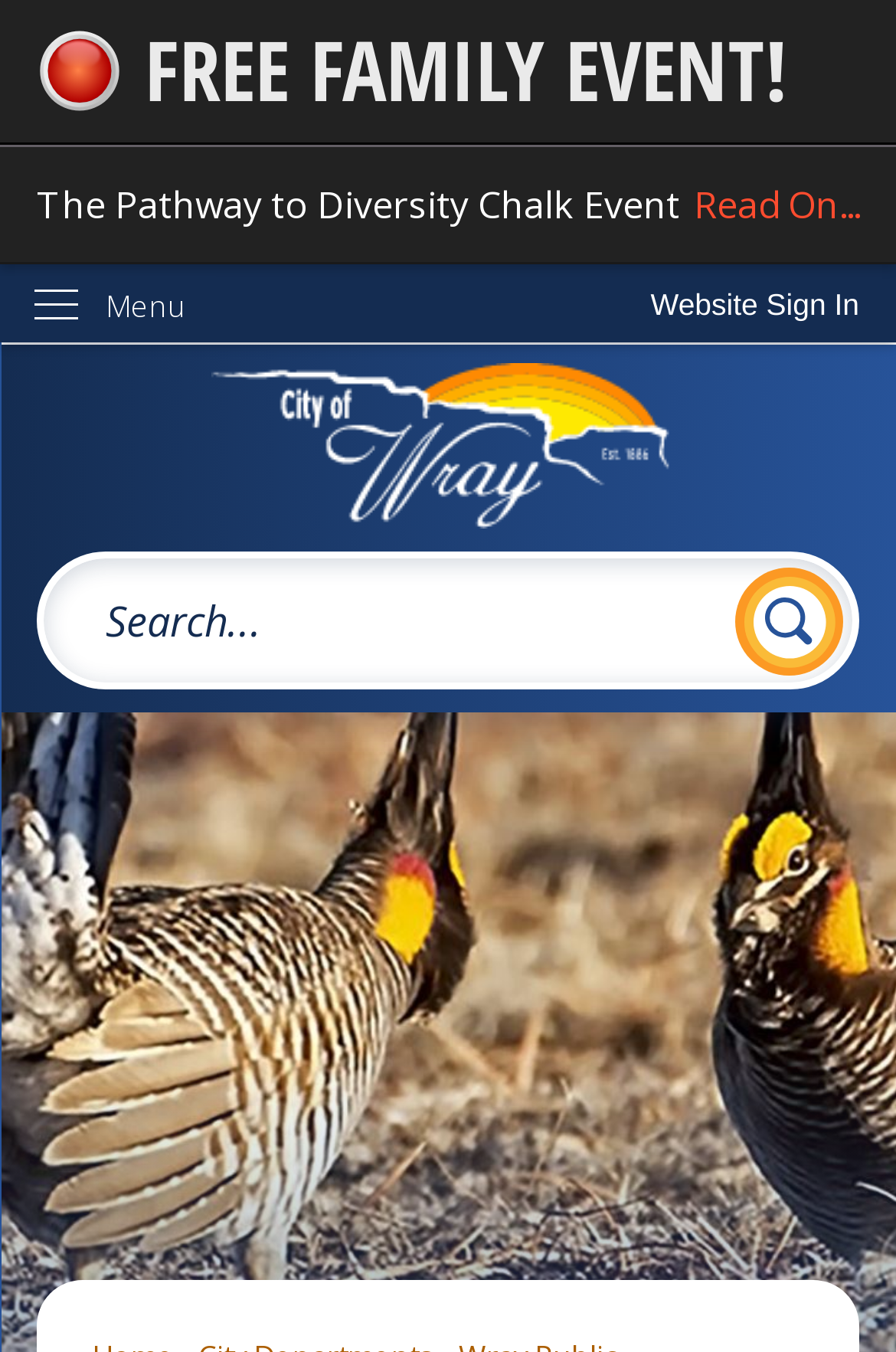Answer this question in one word or a short phrase: What is the function of the button on the top right?

Website Sign In